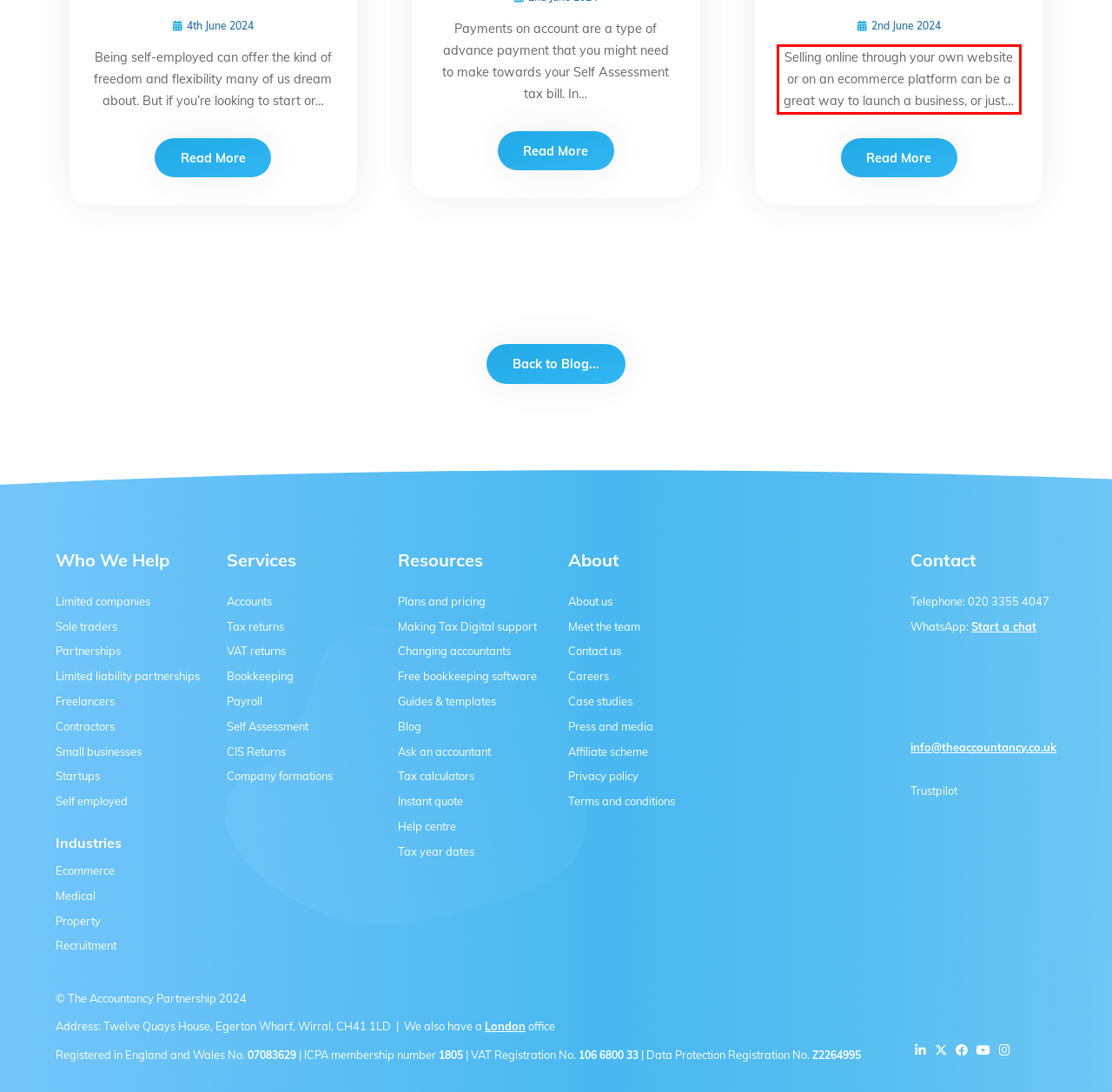You are provided with a screenshot of a webpage that includes a UI element enclosed in a red rectangle. Extract the text content inside this red rectangle.

Selling online through your own website or on an ecommerce platform can be a great way to launch a business, or just…